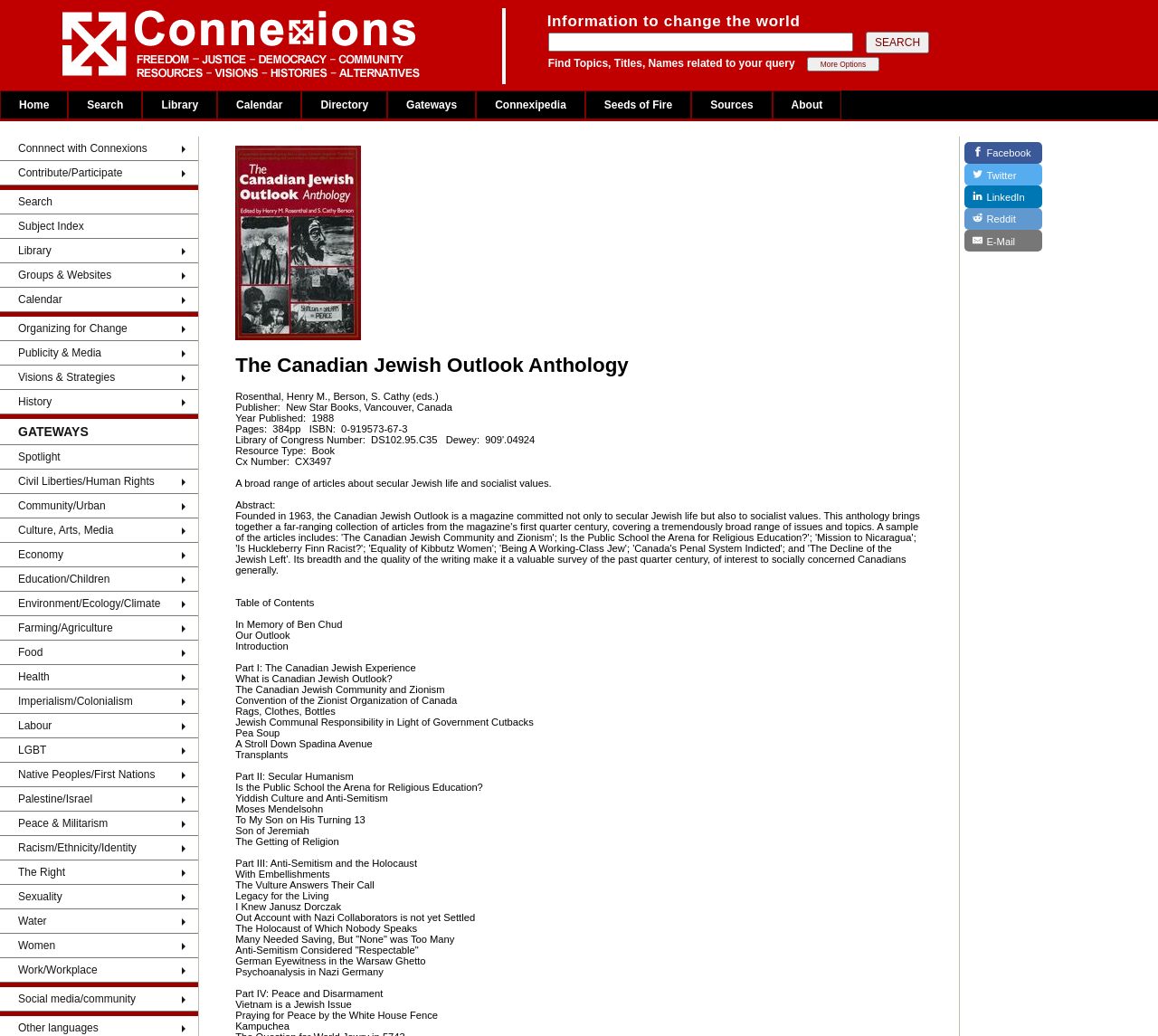Detail the features and information presented on the webpage.

The webpage is titled "The Canadian Jewish Outlook Anthology" and features a prominent image at the top left corner. Below the image, there is a layout table with three rows. The first row contains a cell with the text "Information to change the world". The second row has a cell with a search bar, accompanied by a "SEARCH" button. The third row has a cell with the text "Find Topics, Titles, Names related to your query More Options" and a "More Options" button.

To the left of the layout table, there are several links, including "Home", "Search", "Search Connexions", and others, which are arranged vertically. These links are followed by a series of links categorized under "Library", "Subject Index", "Title Index A-Z", and so on.

On the top right corner, there are more links, including "Calendar", "Directory", "Gateways", and others, which are also arranged vertically. These links are followed by a series of links categorized under "Arts & Culture", "Economy", "Education", and so on.

The webpage appears to be a portal or a directory, providing access to various resources, articles, and information on different topics, including politics, culture, education, and more.